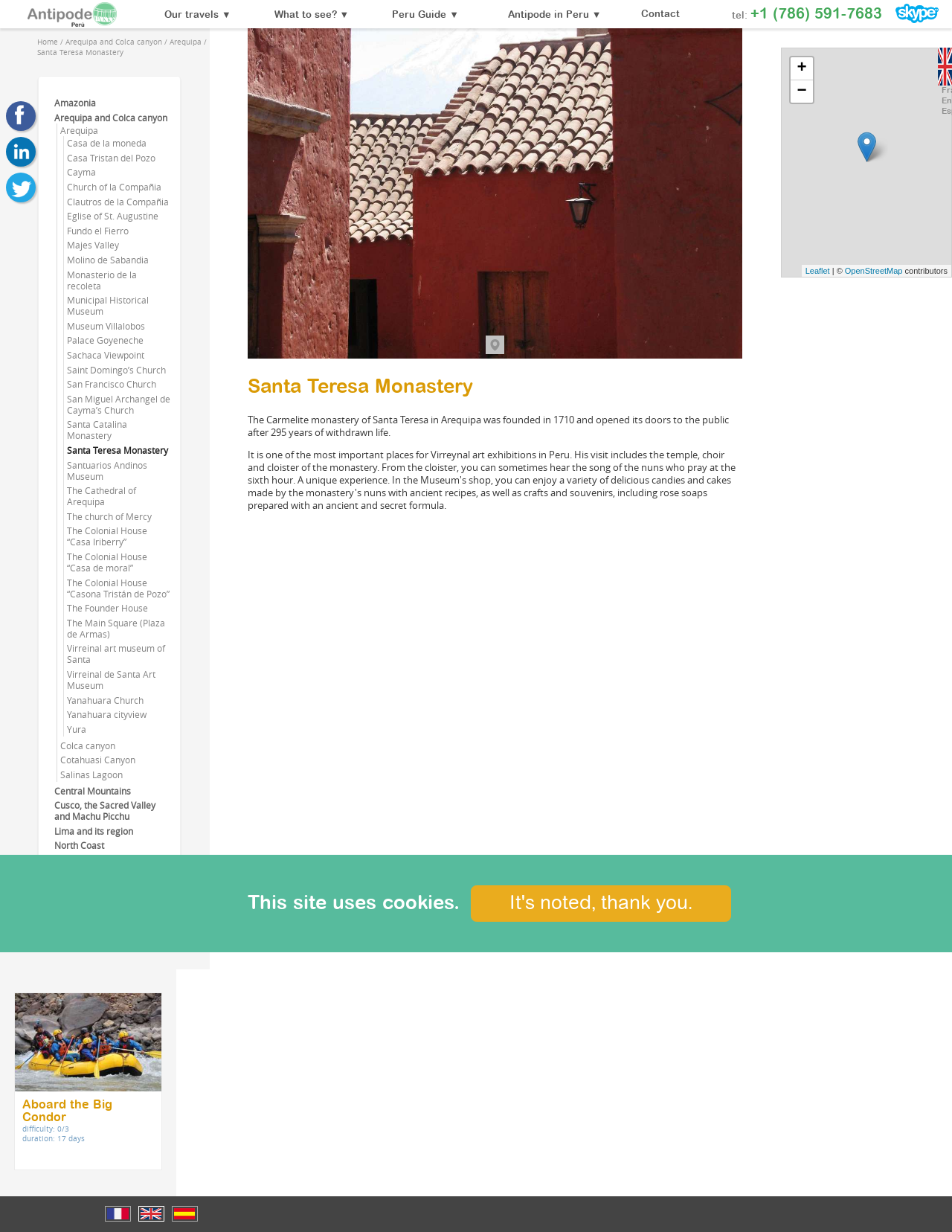How many years was the monastery withdrawn from public life?
Carefully examine the image and provide a detailed answer to the question.

The number of years the monastery was withdrawn from public life can be found in the static text element on the webpage, which states 'The Carmelite monastery of Santa Teresa in Arequipa was founded in 1710 and opened its doors to the public after 295 years of withdrawn life.' This text provides information about the history of the monastery.